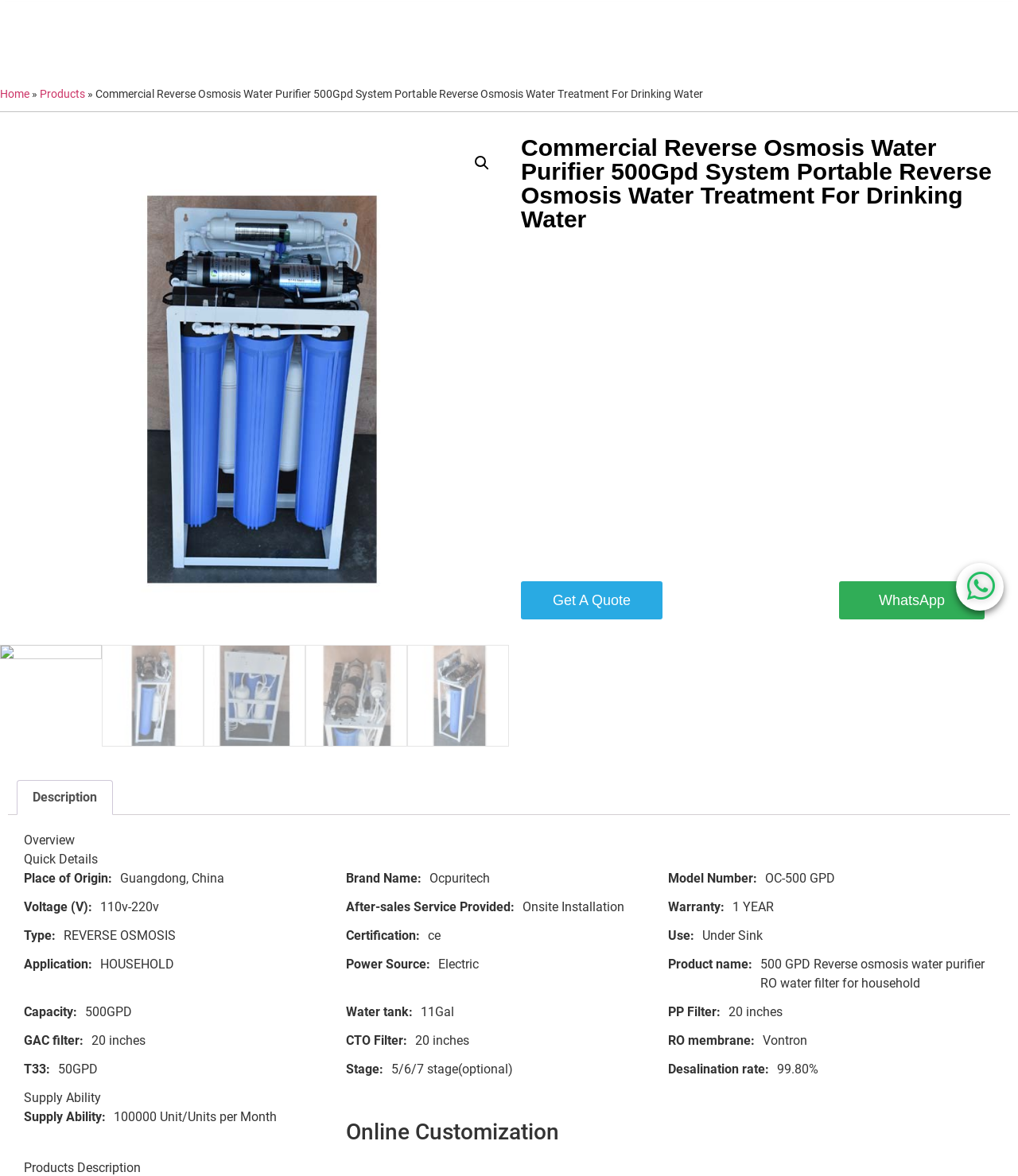Can you find the bounding box coordinates for the UI element given this description: "Contact Us"? Provide the coordinates as four float numbers between 0 and 1: [left, top, right, bottom].

None